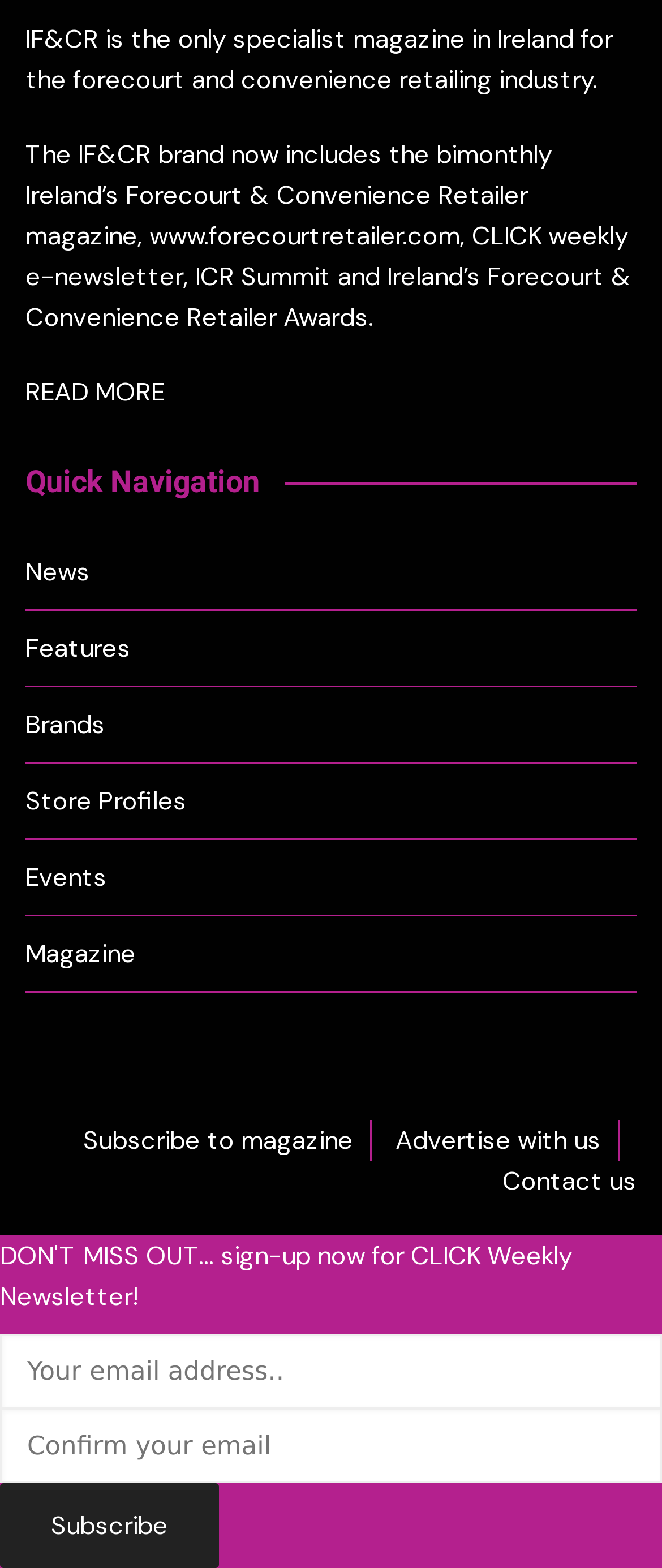Could you provide the bounding box coordinates for the portion of the screen to click to complete this instruction: "Subscribe to the magazine"?

[0.126, 0.714, 0.562, 0.74]